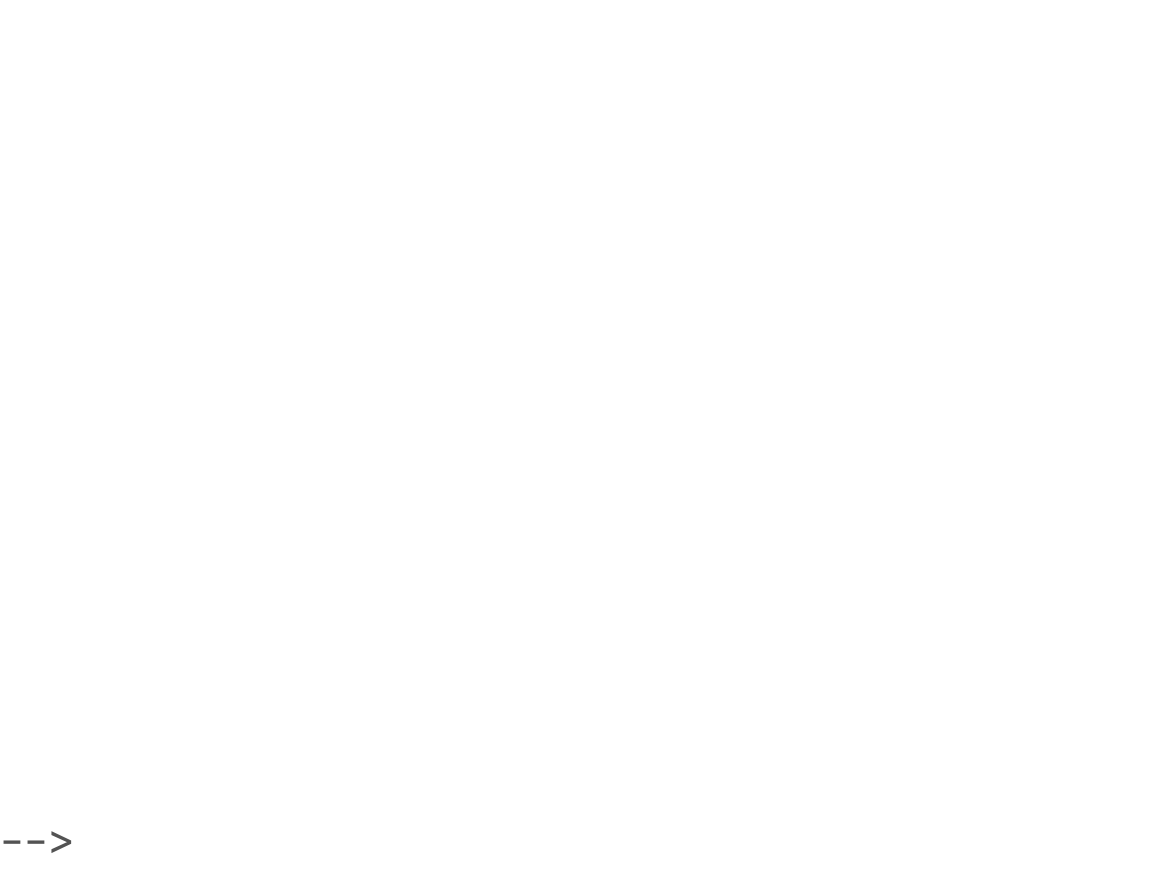Please analyze the image and provide a thorough answer to the question:
What is the second service listed?

The second service listed is 'Tile Flooring' which is a link element located below 'Countertops' on the left side of the webpage with a bounding box coordinate of [0.038, 0.496, 0.5, 0.599].